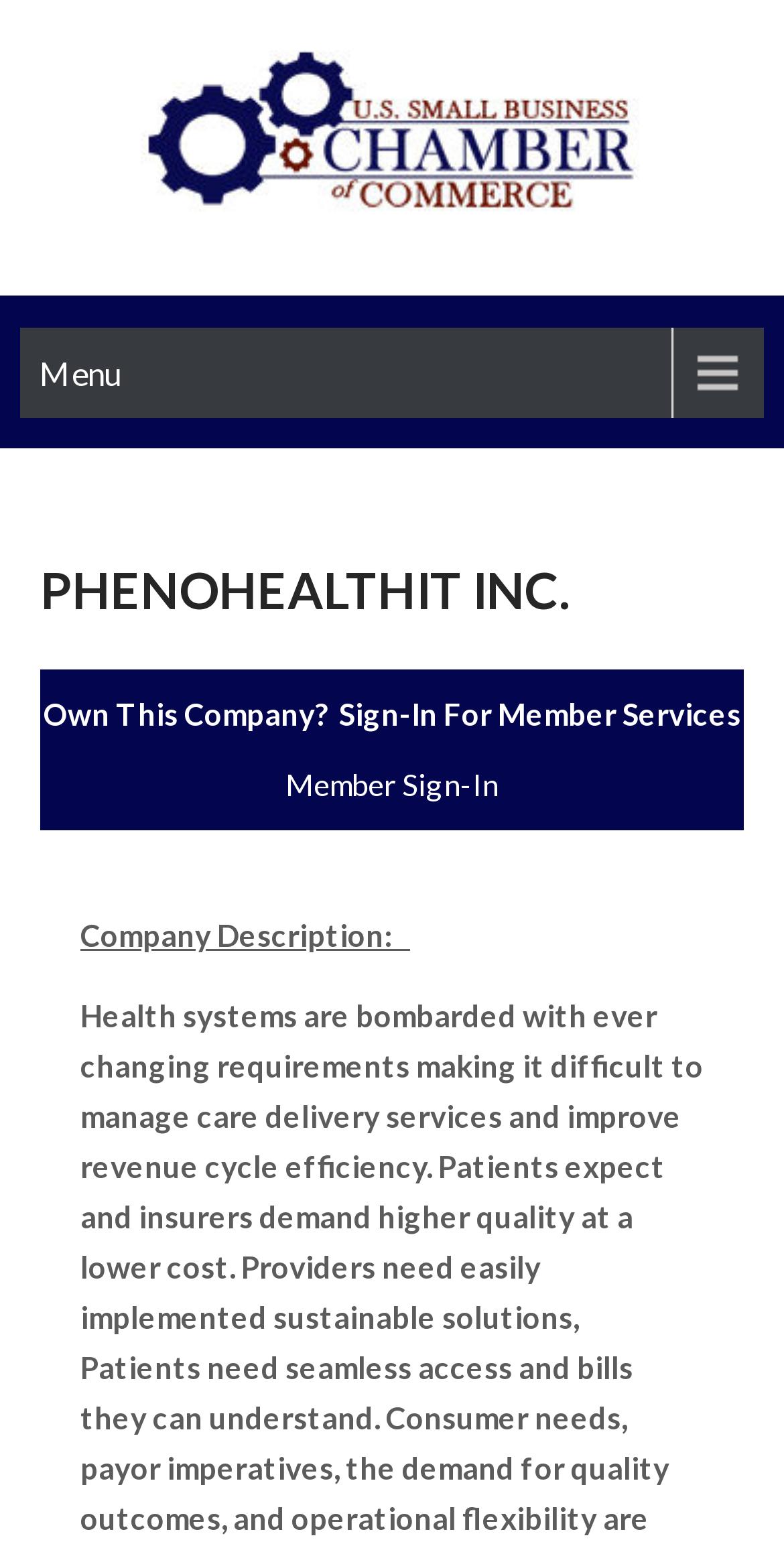Provide the bounding box coordinates of the HTML element described by the text: "Member Sign-In". The coordinates should be in the format [left, top, right, bottom] with values between 0 and 1.

[0.364, 0.495, 0.636, 0.518]